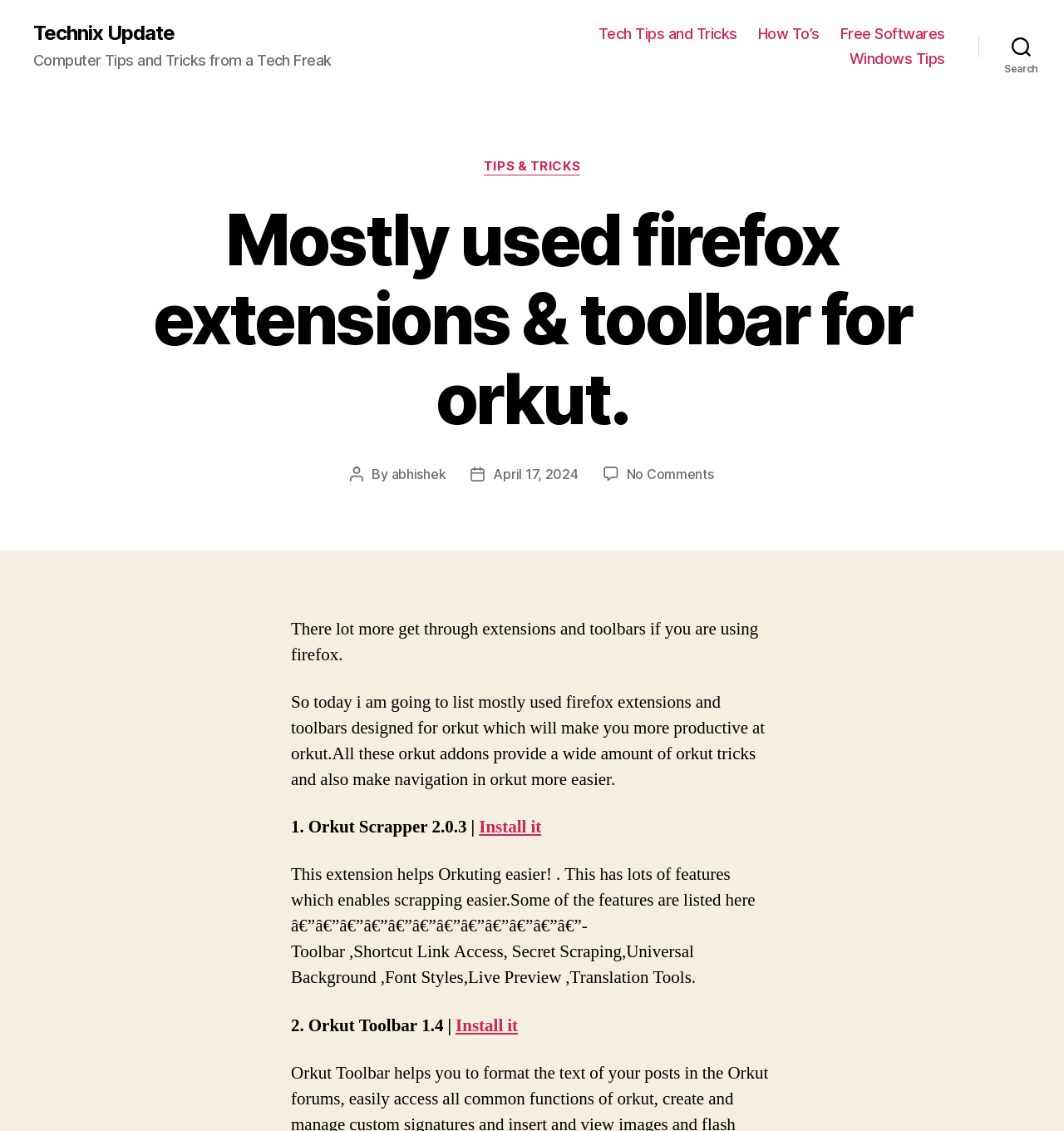Generate the text content of the main headline of the webpage.

Mostly used firefox extensions & toolbar for orkut.